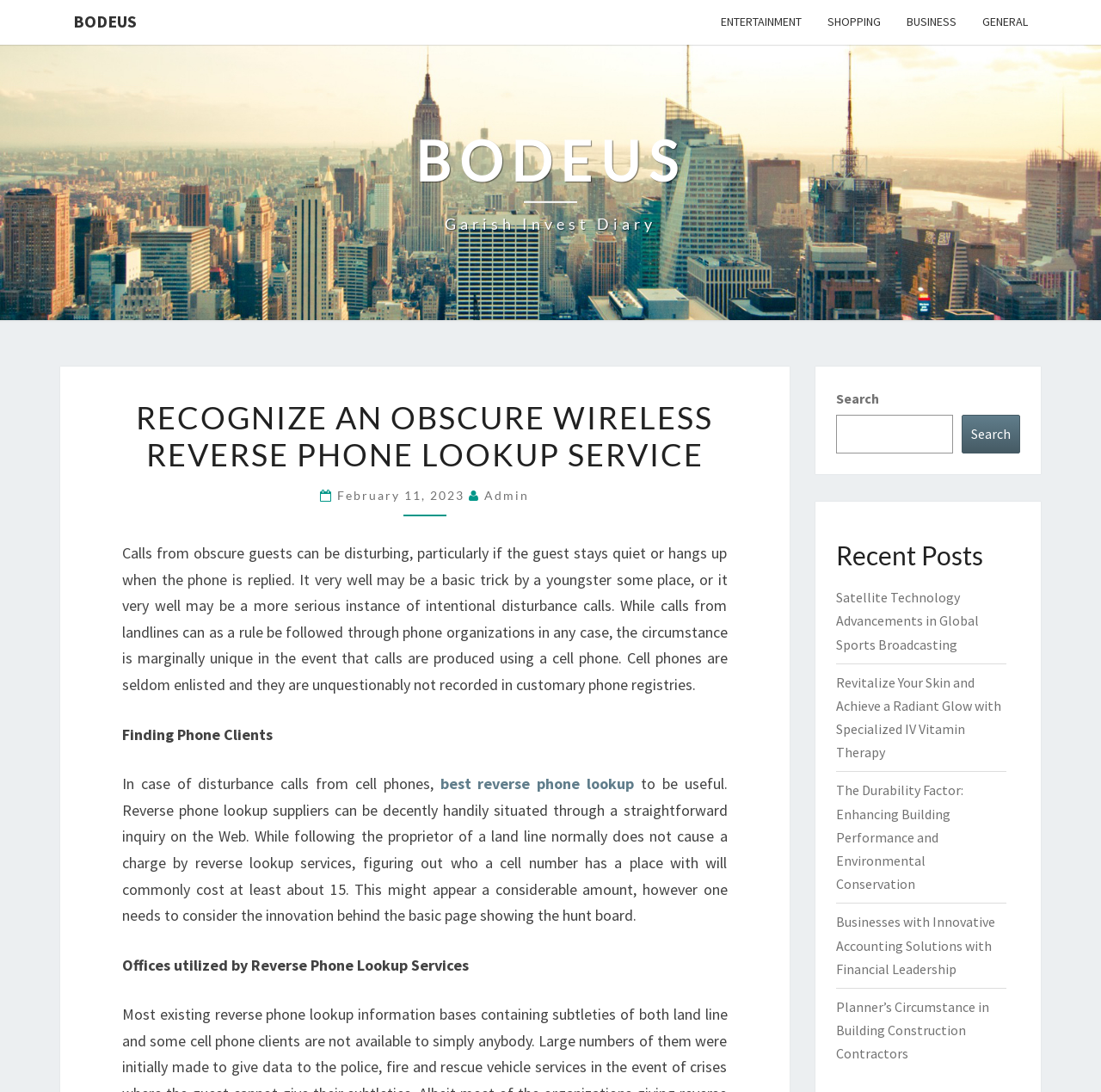What is the purpose of the search box on the webpage?
Respond with a short answer, either a single word or a phrase, based on the image.

To search the website